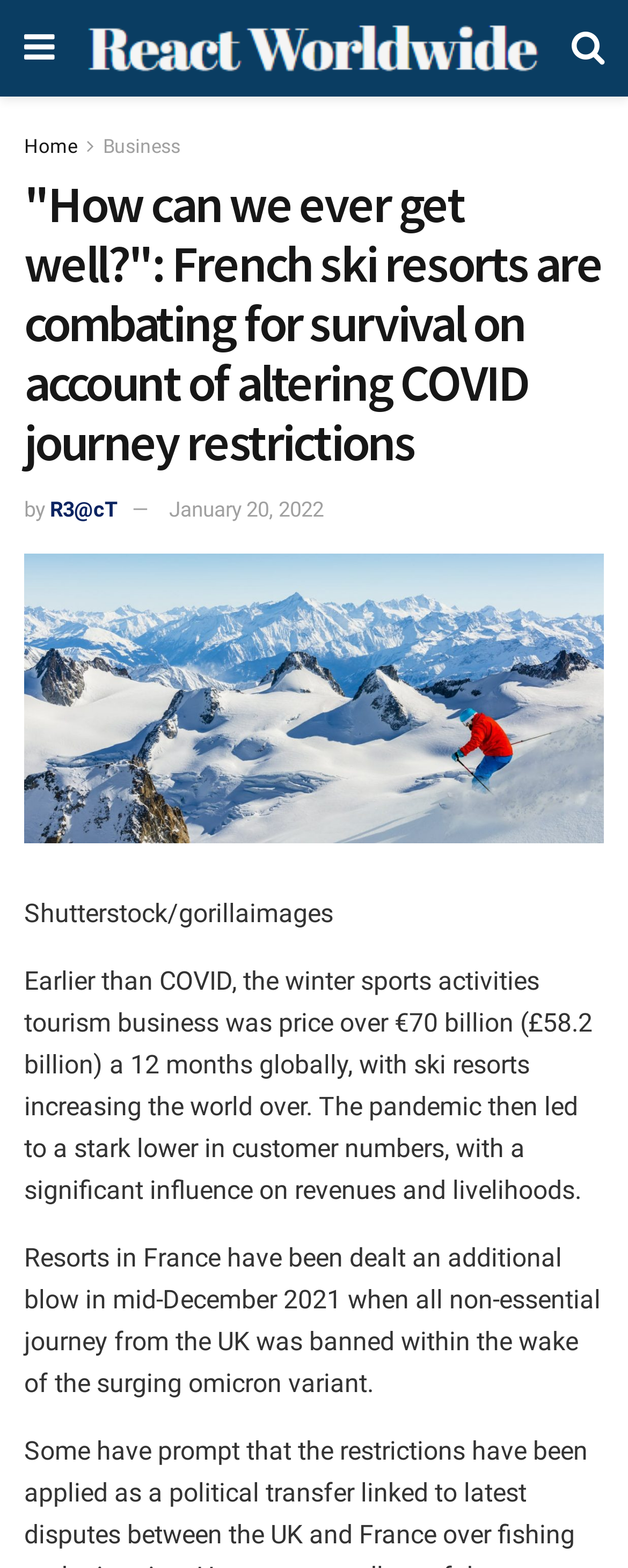What was the value of the winter sports tourism industry before COVID?
Based on the screenshot, provide a one-word or short-phrase response.

€70 billion